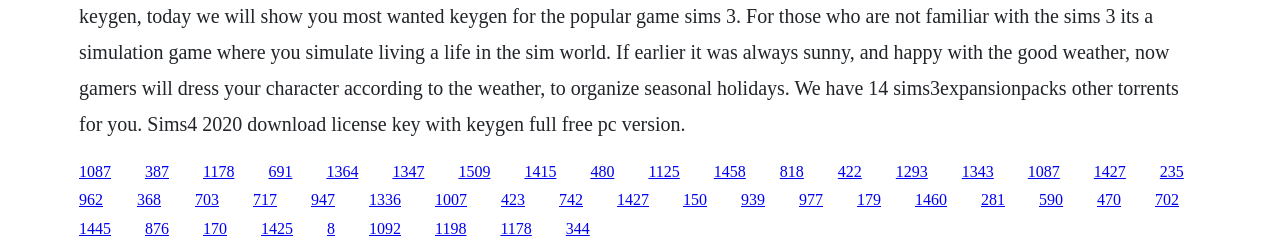Find the bounding box coordinates of the element to click in order to complete the given instruction: "click the link at the bottom left."

[0.062, 0.874, 0.087, 0.941]